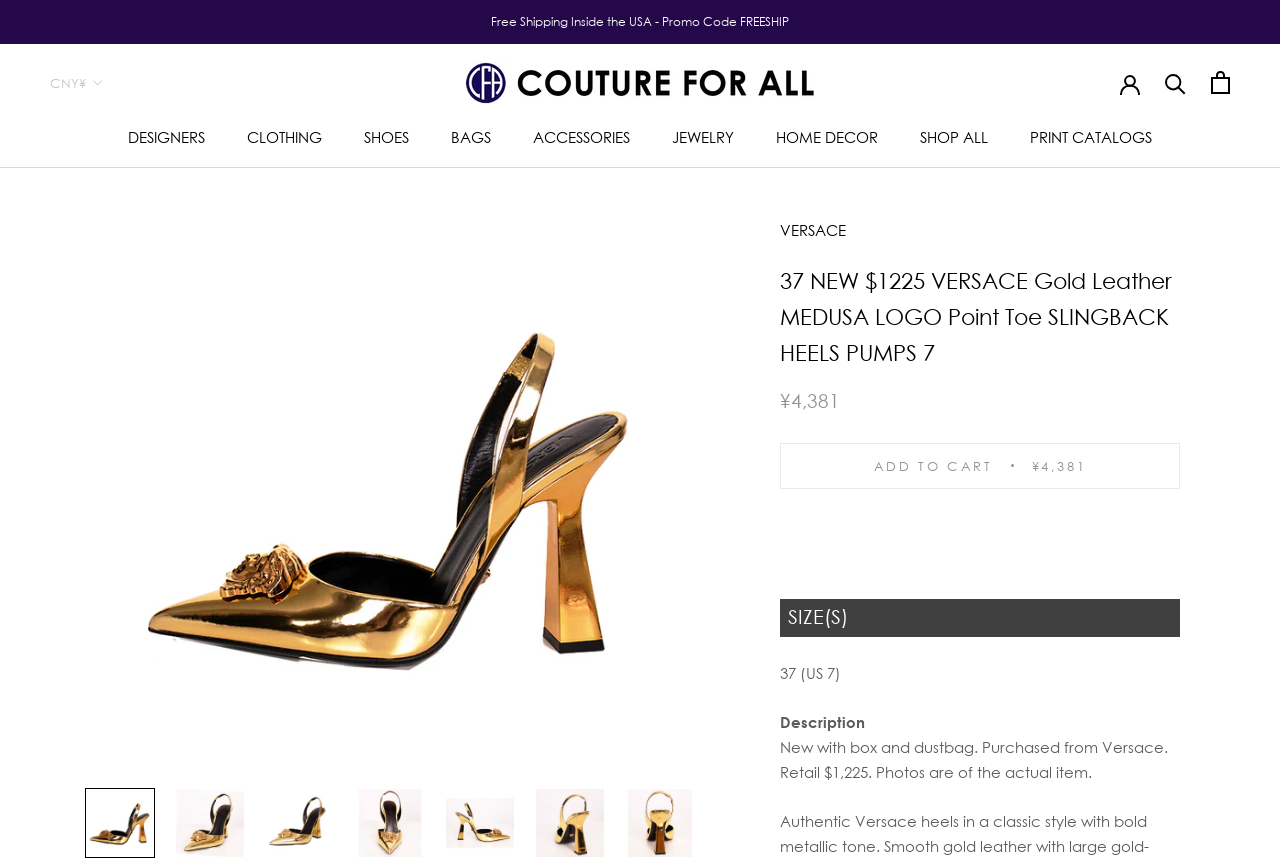What is the original retail price of the product?
Please give a detailed and elaborate answer to the question based on the image.

The original retail price of the product can be found by looking at the product description, which mentions 'Retail $1,225', indicating the original price of the product.